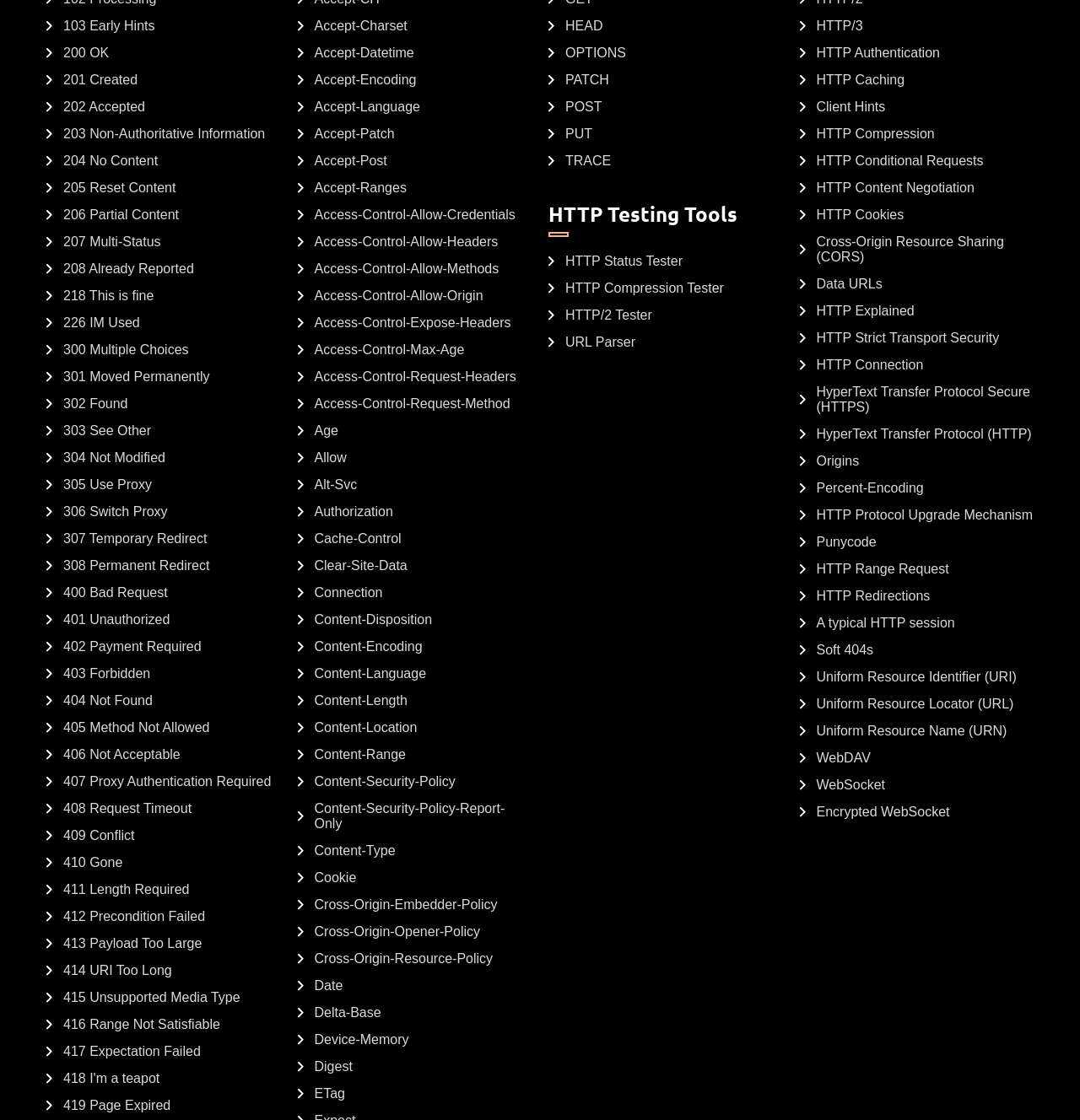Determine the bounding box coordinates for the clickable element to execute this instruction: "Click on 103 Early Hints". Provide the coordinates as four float numbers between 0 and 1, i.e., [left, top, right, bottom].

[0.043, 0.017, 0.143, 0.03]